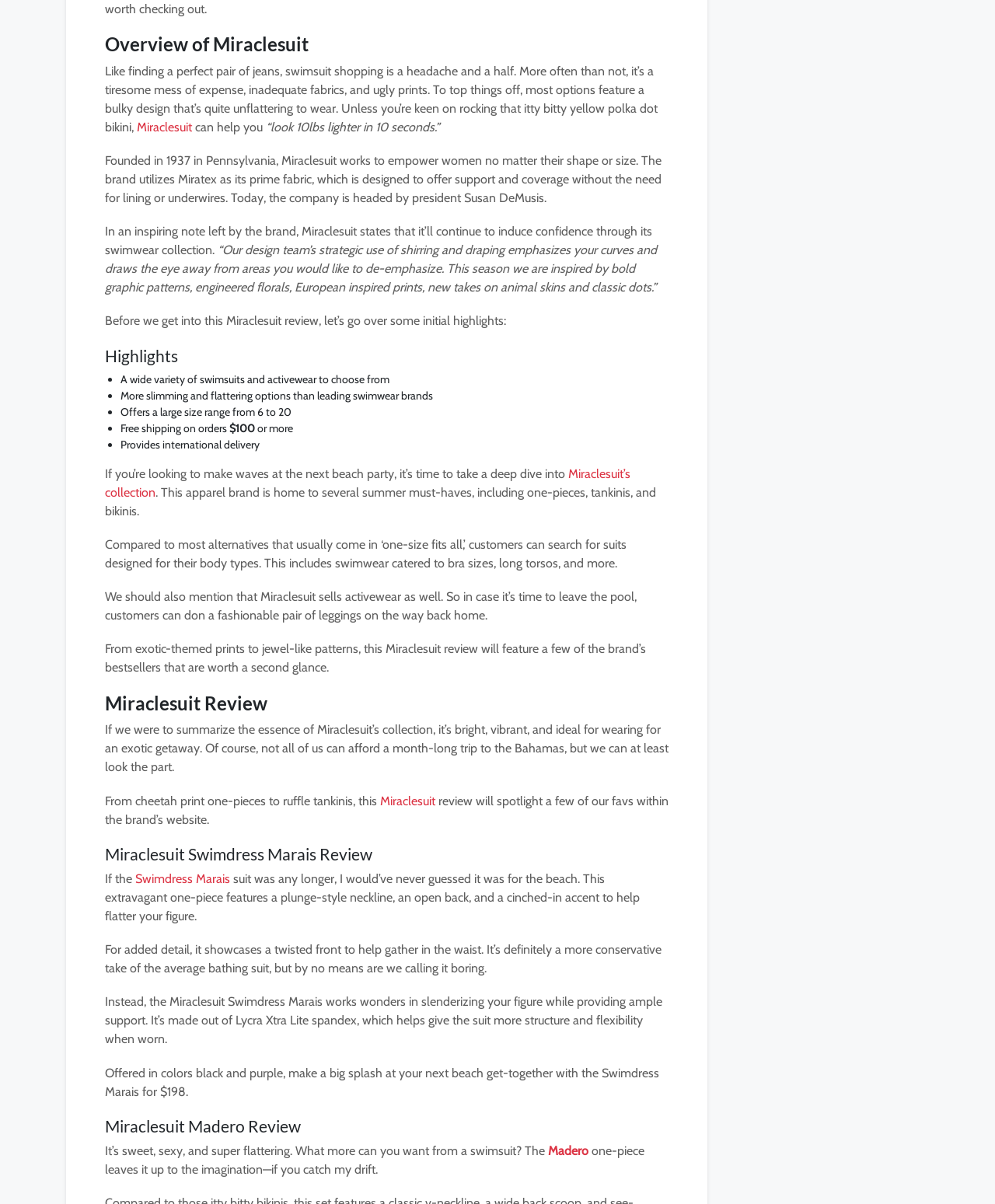Please answer the following question using a single word or phrase: 
What is the name of the president of Miraclesuit?

Susan DeMusis